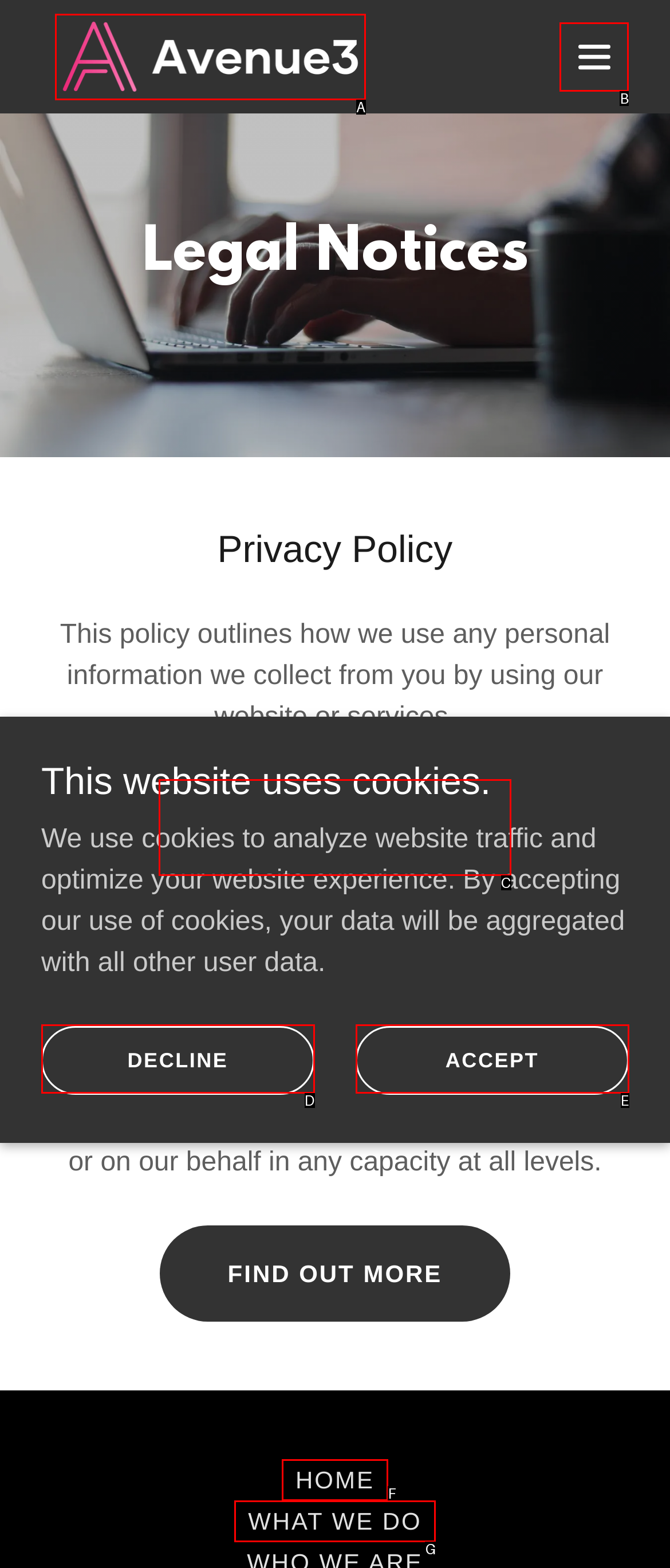Find the option that fits the given description: aria-label="Hamburger Site Navigation Icon"
Answer with the letter representing the correct choice directly.

B